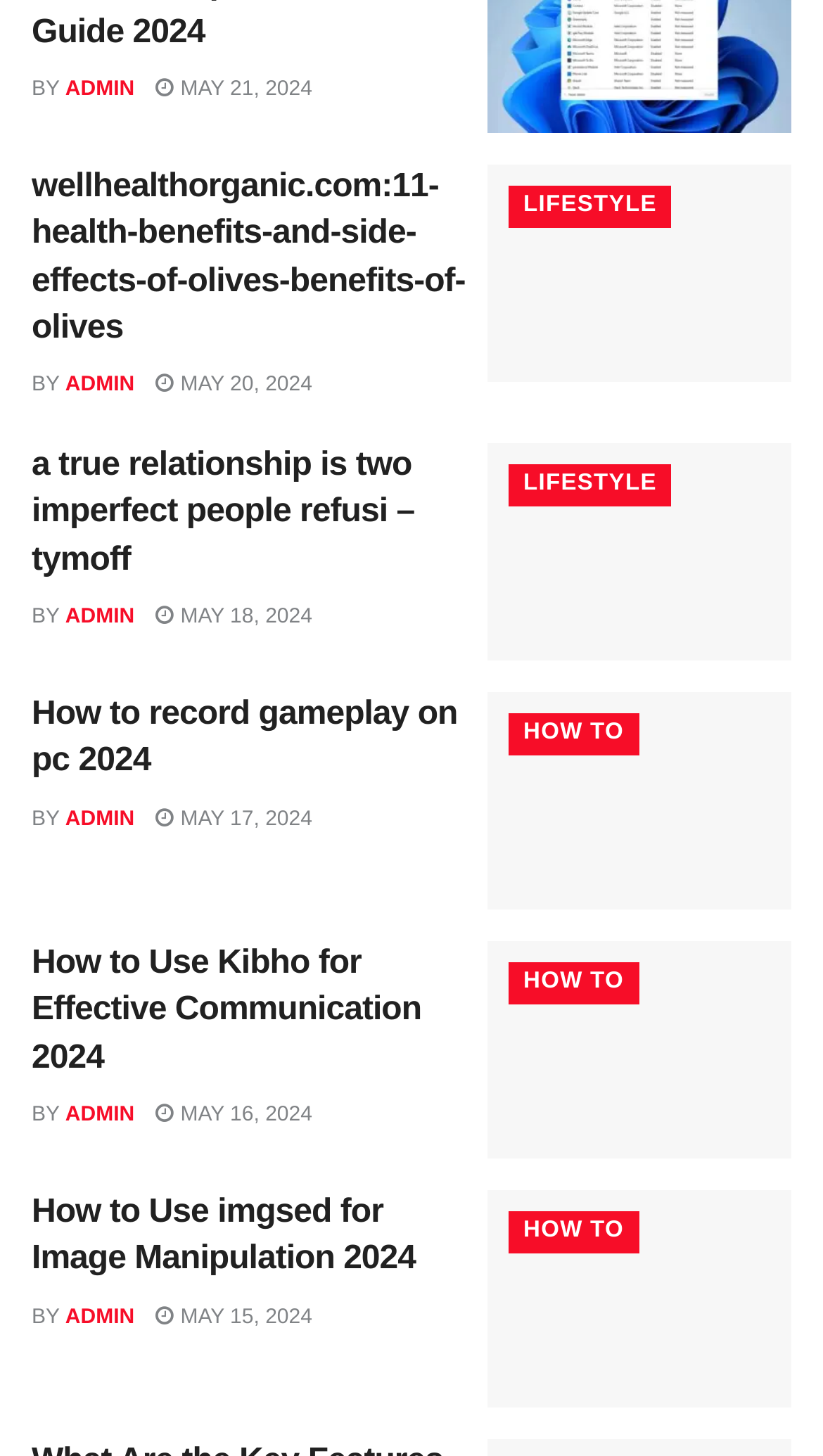How many articles are on this webpage?
By examining the image, provide a one-word or phrase answer.

5